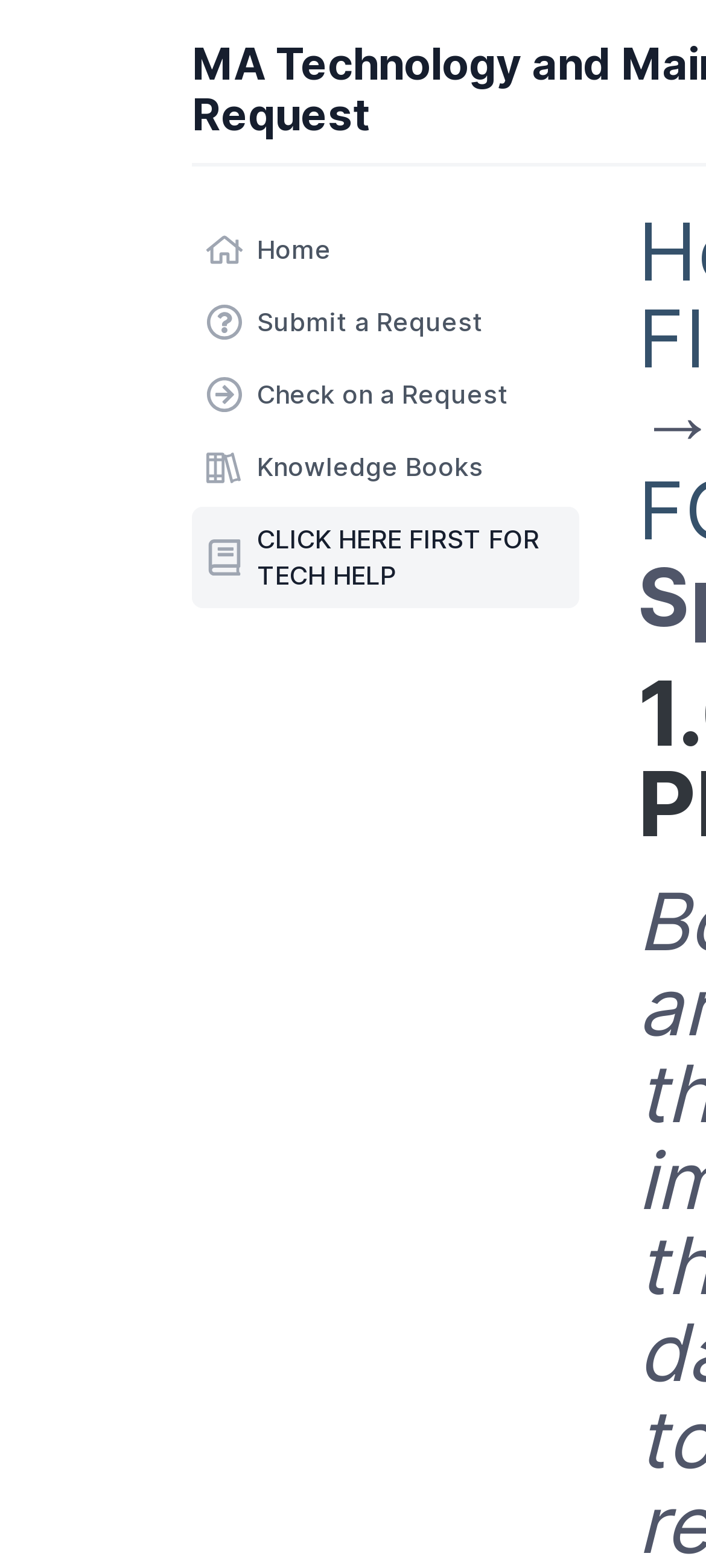Identify the primary heading of the webpage and provide its text.

MA Technology and Maintenance Request